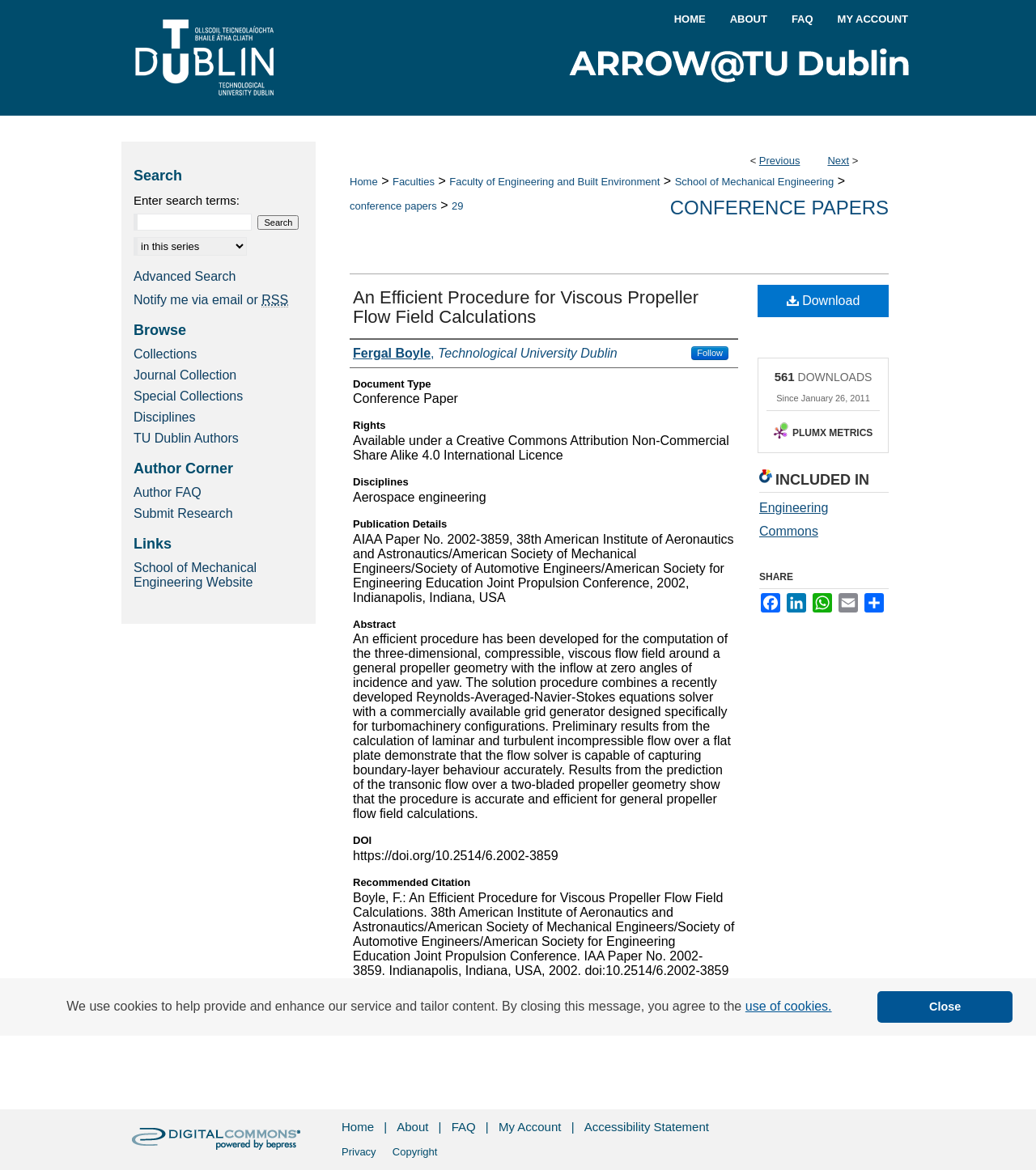Find the primary header on the webpage and provide its text.

An Efficient Procedure for Viscous Propeller Flow Field Calculations